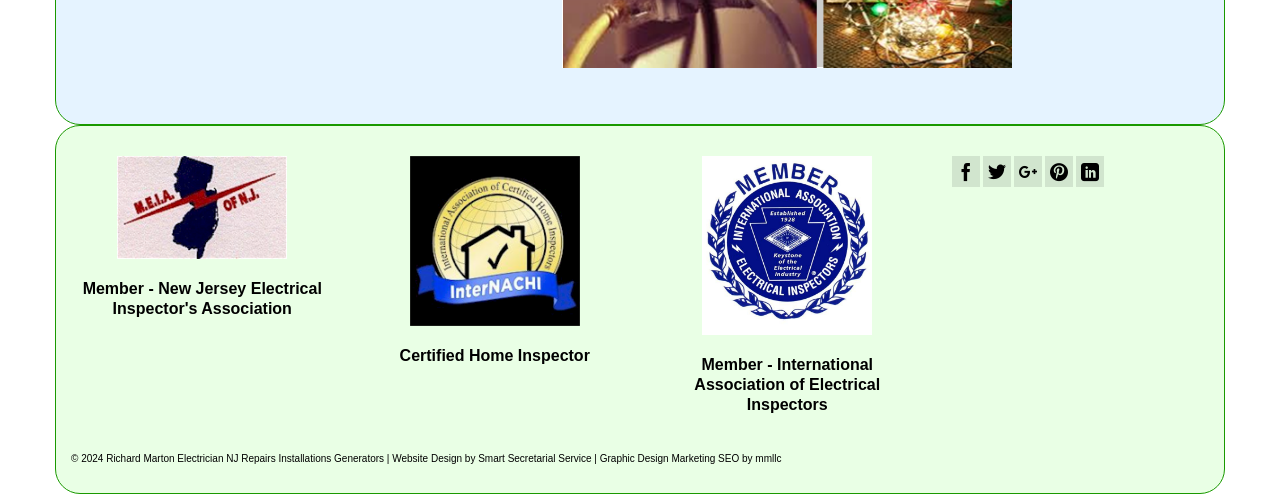Identify the bounding box for the UI element described as: "aria-label="Pinterest"". The coordinates should be four float numbers between 0 and 1, i.e., [left, top, right, bottom].

[0.816, 0.313, 0.838, 0.375]